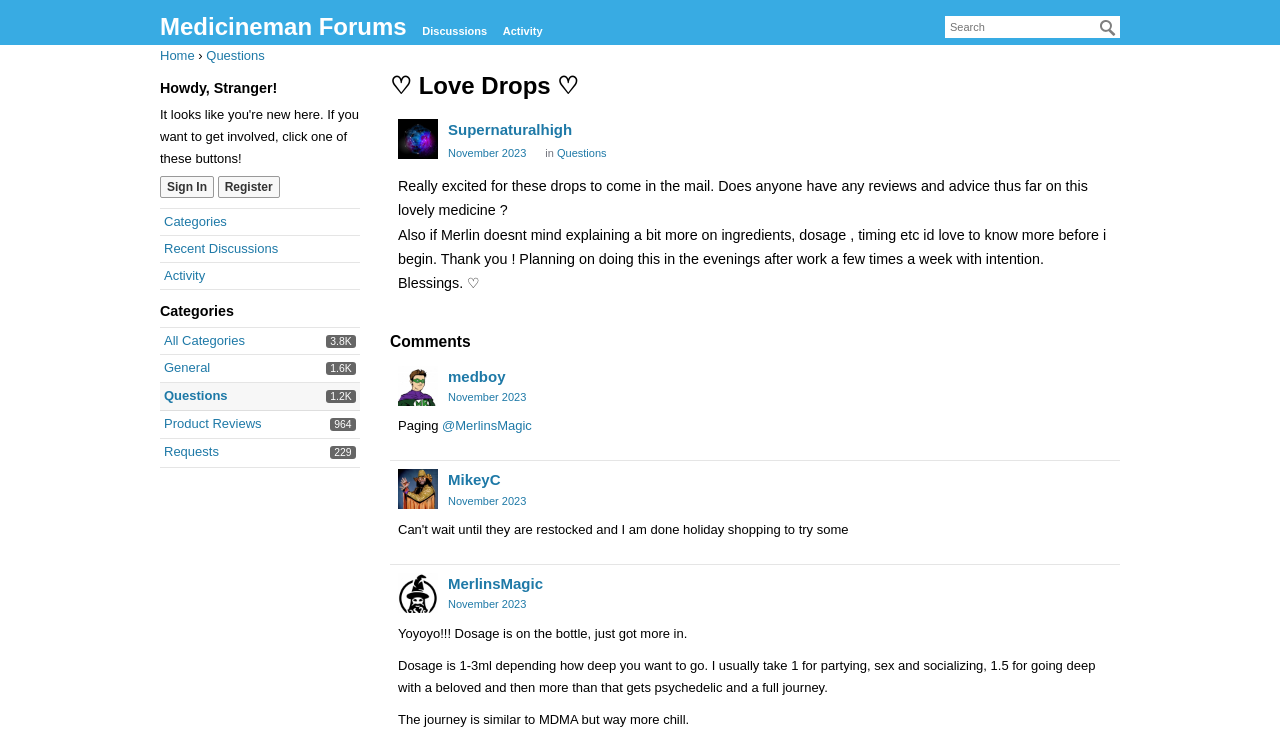Using the format (top-left x, top-left y, bottom-right x, bottom-right y), and given the element description, identify the bounding box coordinates within the screenshot: Sign In

[0.125, 0.236, 0.167, 0.266]